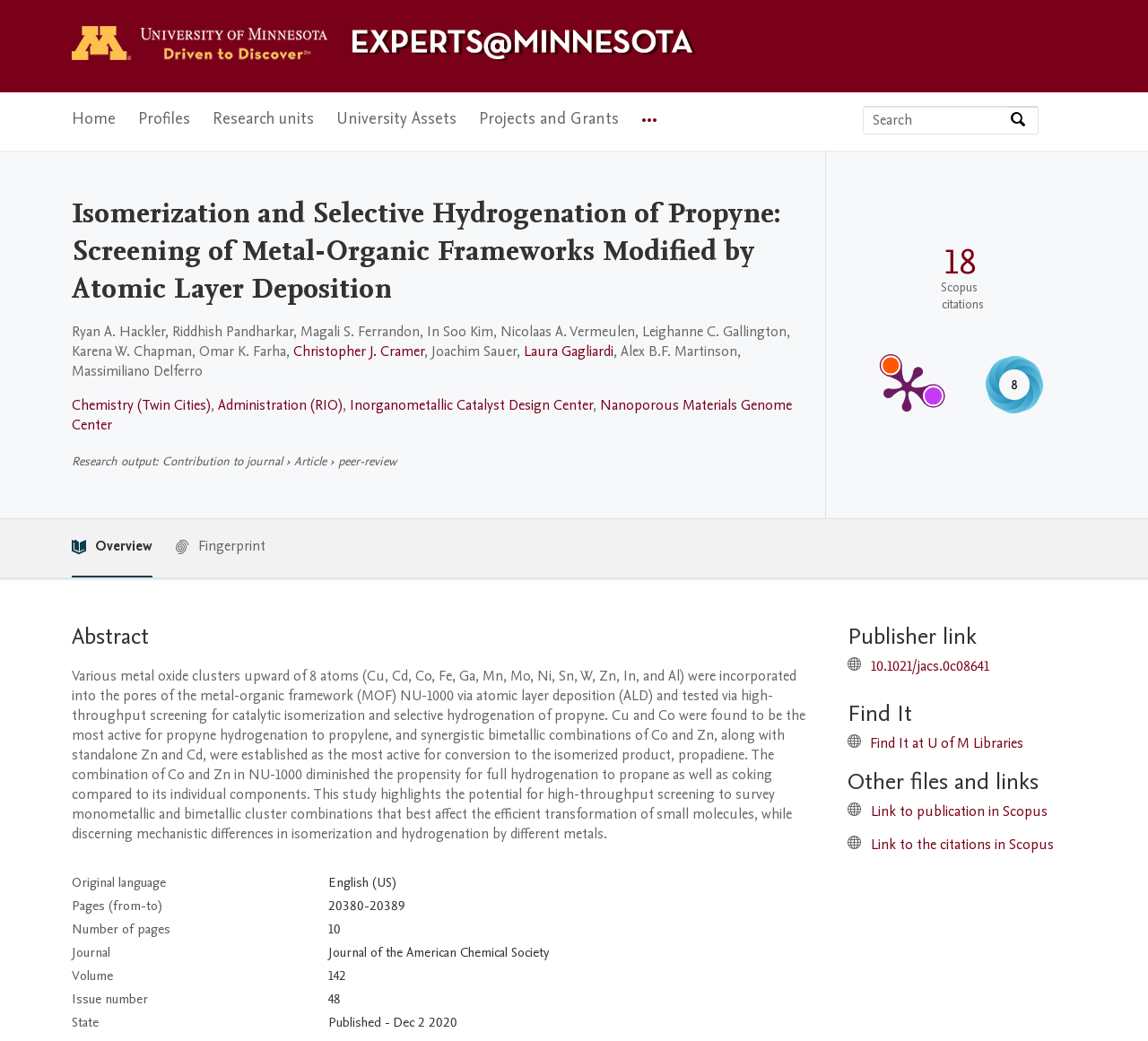What is the journal name where the research was published?
Answer the question in as much detail as possible.

This answer can be obtained by looking at the 'Journal' field in the table, where it is specified that the research was published in the Journal of the American Chemical Society.